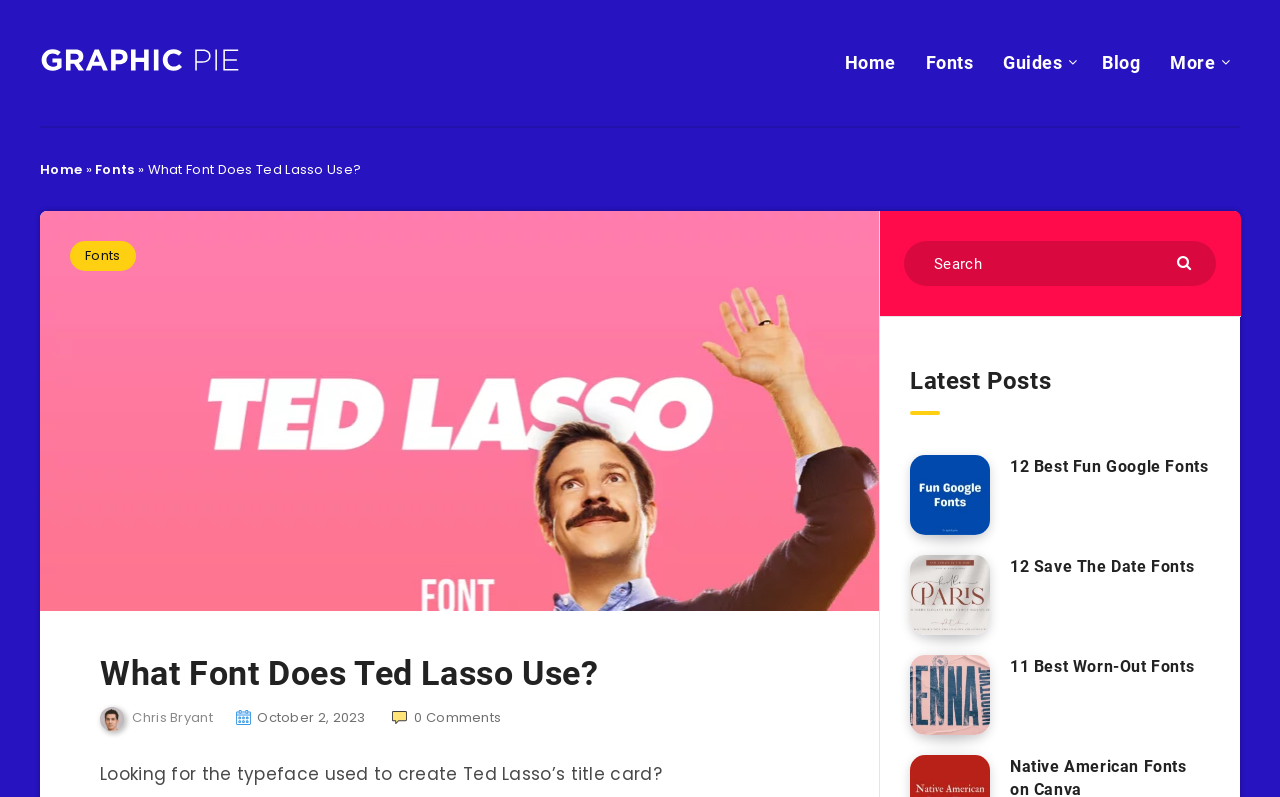What is the date when the article was last modified? Based on the image, give a response in one word or a short phrase.

October 2, 2023